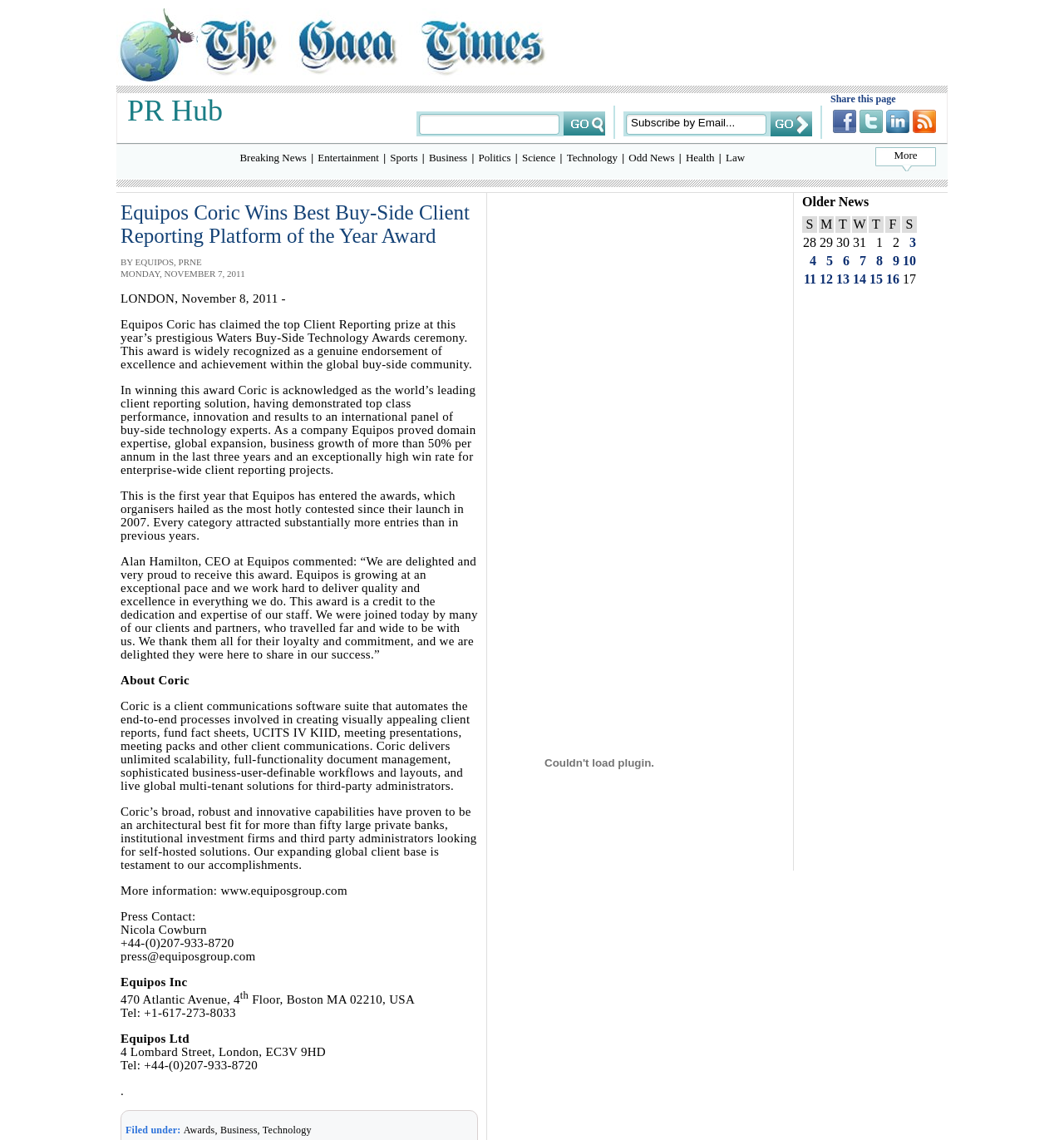Pinpoint the bounding box coordinates of the clickable area necessary to execute the following instruction: "Click on PR Hub". The coordinates should be given as four float numbers between 0 and 1, namely [left, top, right, bottom].

[0.11, 0.082, 0.209, 0.112]